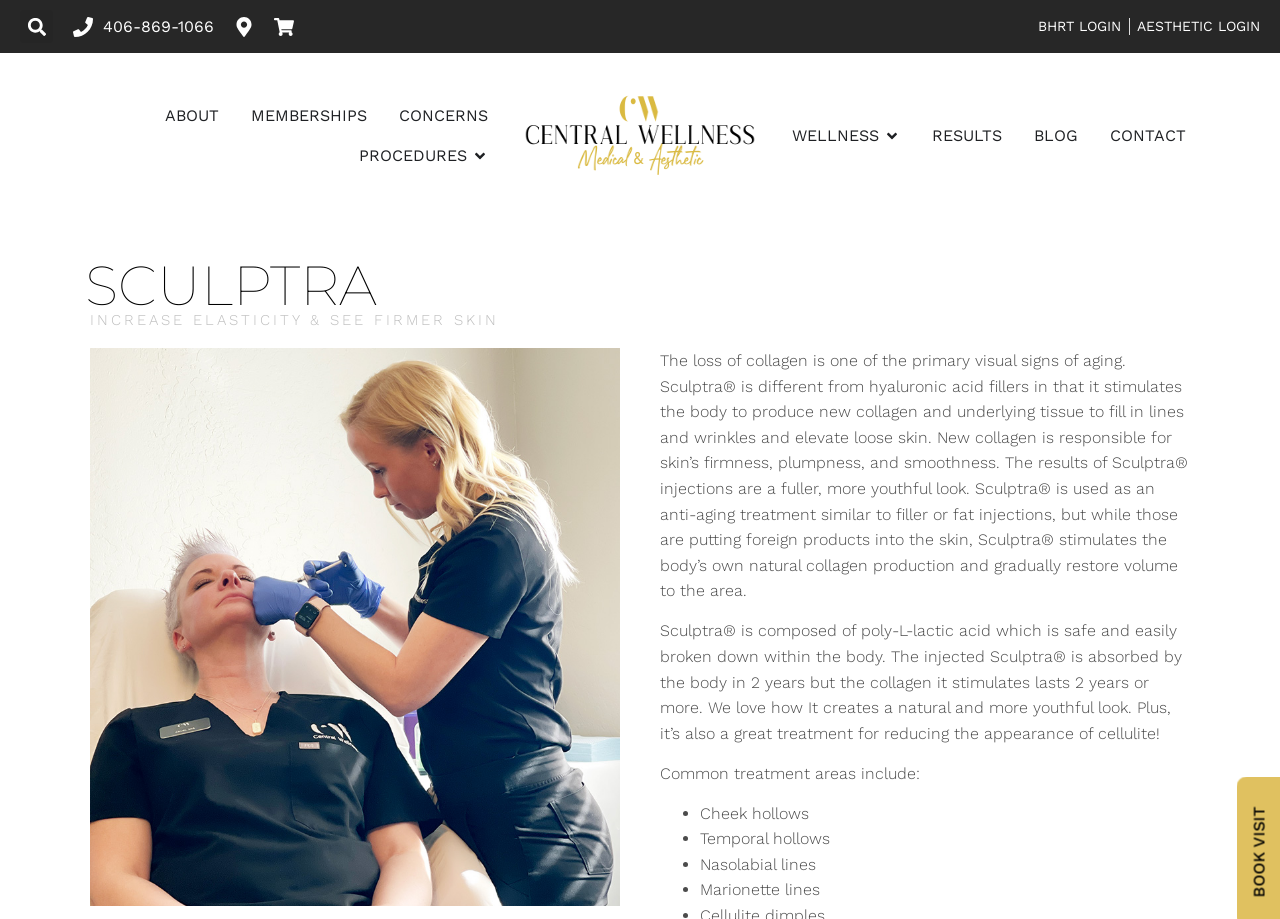Determine the bounding box coordinates for the region that must be clicked to execute the following instruction: "Learn about Sculptra".

[0.066, 0.281, 0.945, 0.341]